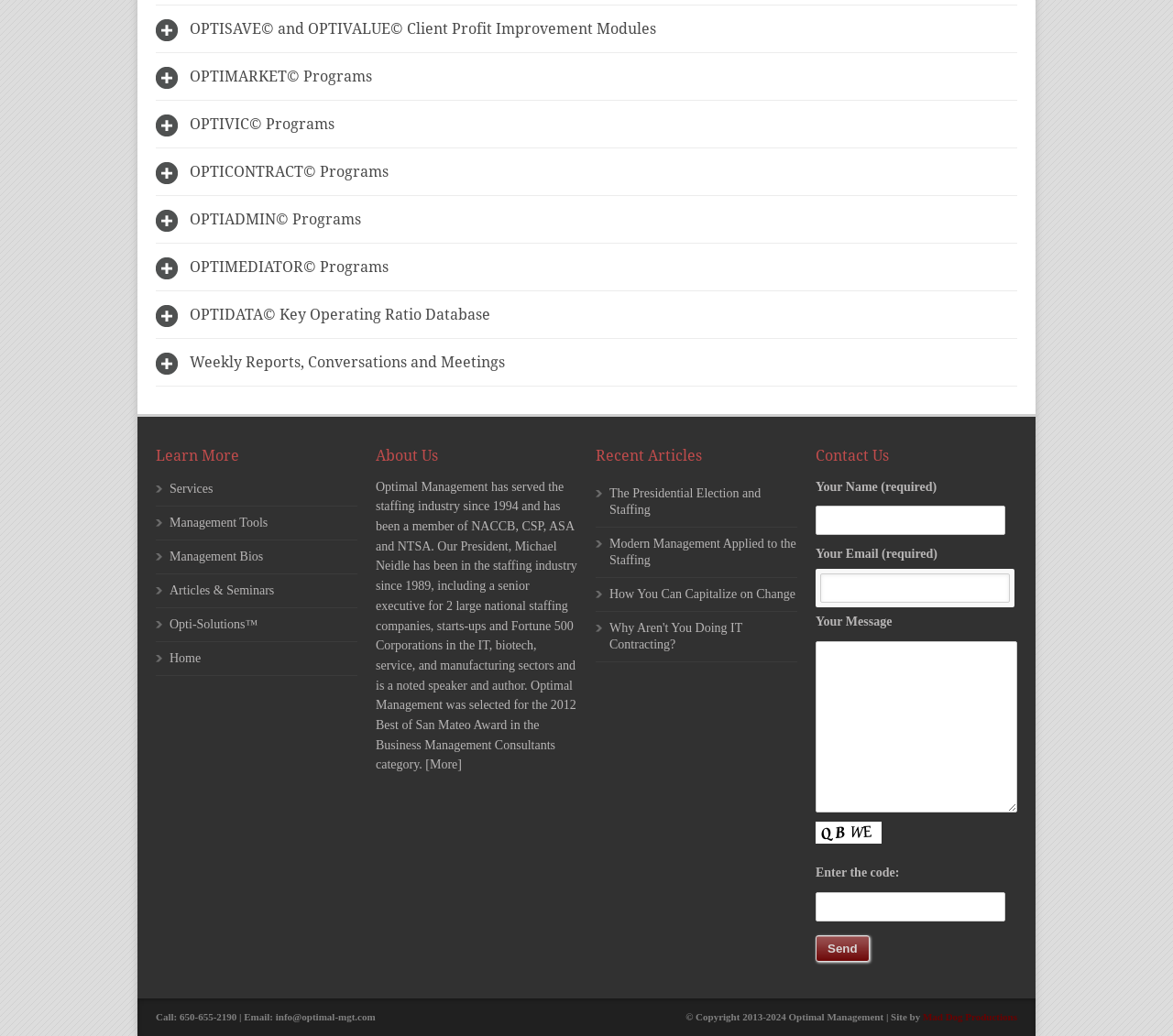From the webpage screenshot, predict the bounding box coordinates (top-left x, top-left y, bottom-right x, bottom-right y) for the UI element described here: Management Bios

[0.145, 0.53, 0.224, 0.543]